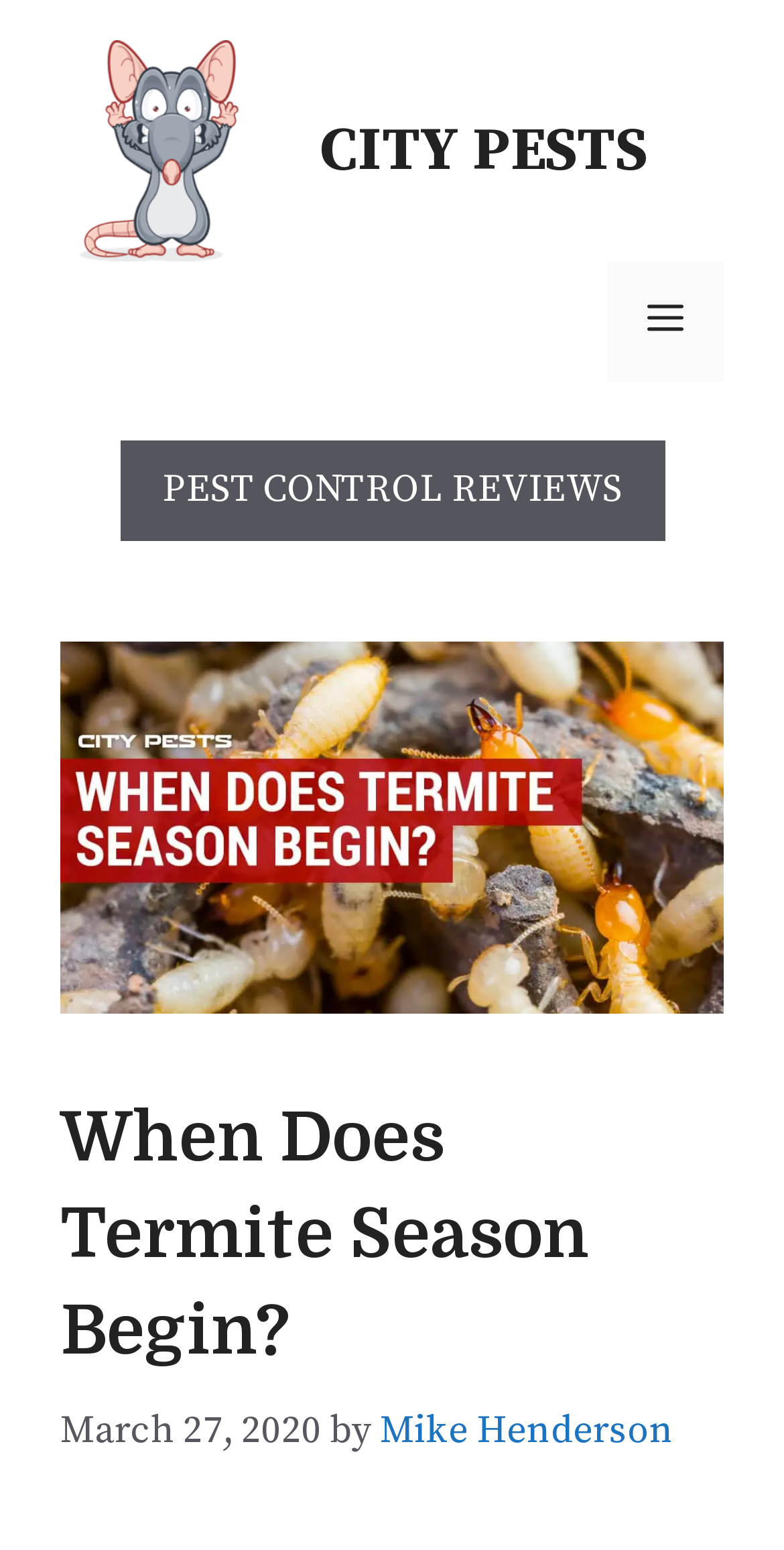Provide the bounding box coordinates, formatted as (top-left x, top-left y, bottom-right x, bottom-right y), with all values being floating point numbers between 0 and 1. Identify the bounding box of the UI element that matches the description: ONLINIST

None